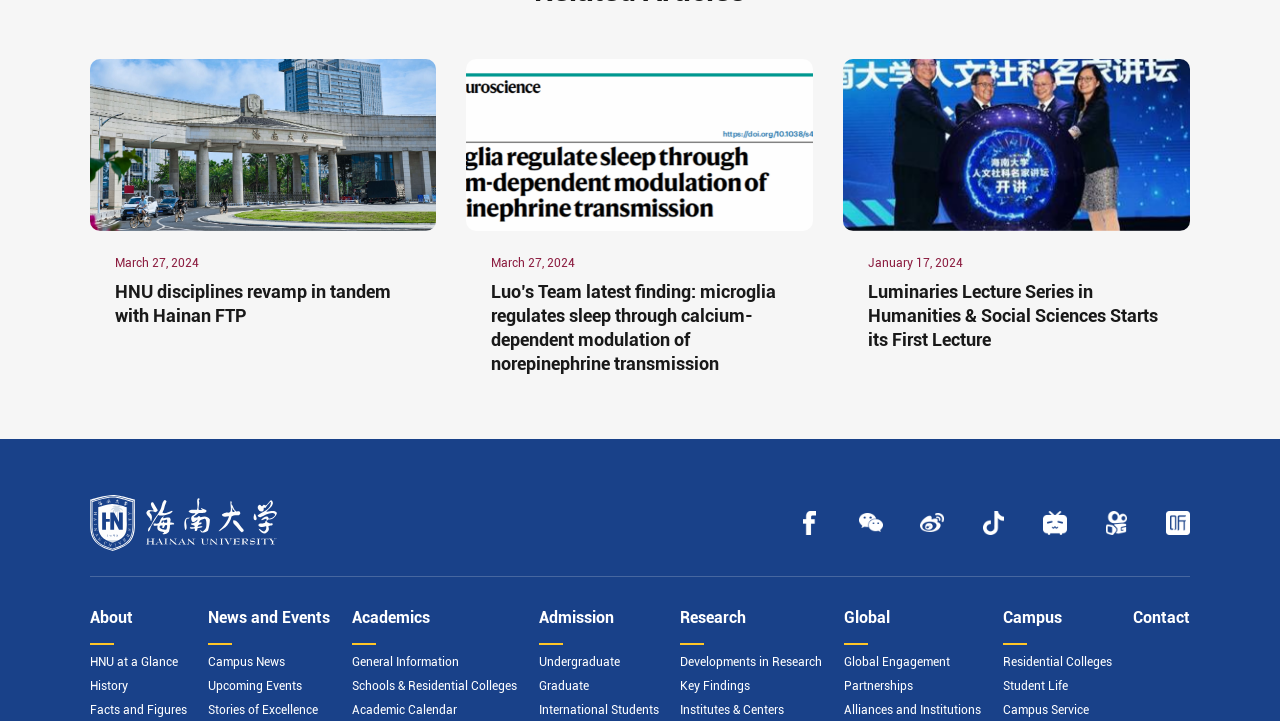Using the element description: "Facts and Figures", determine the bounding box coordinates. The coordinates should be in the format [left, top, right, bottom], with values between 0 and 1.

[0.07, 0.976, 0.146, 0.995]